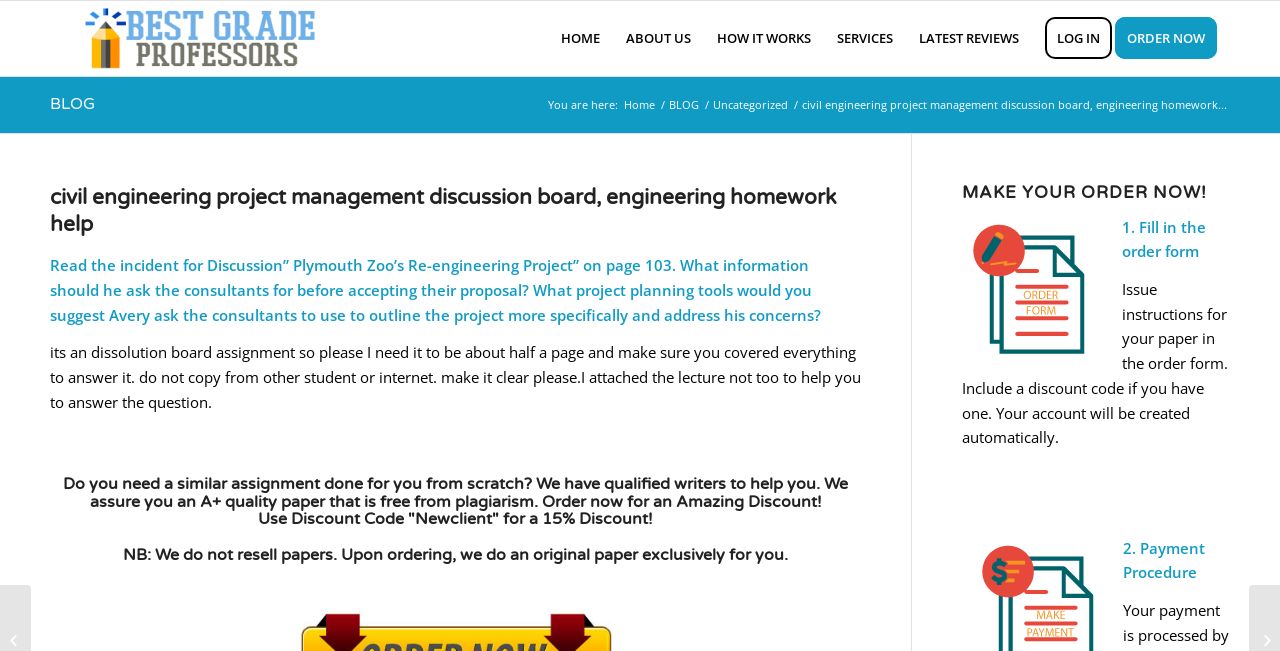Provide the bounding box coordinates for the area that should be clicked to complete the instruction: "Click the BLOG link".

[0.039, 0.144, 0.074, 0.175]